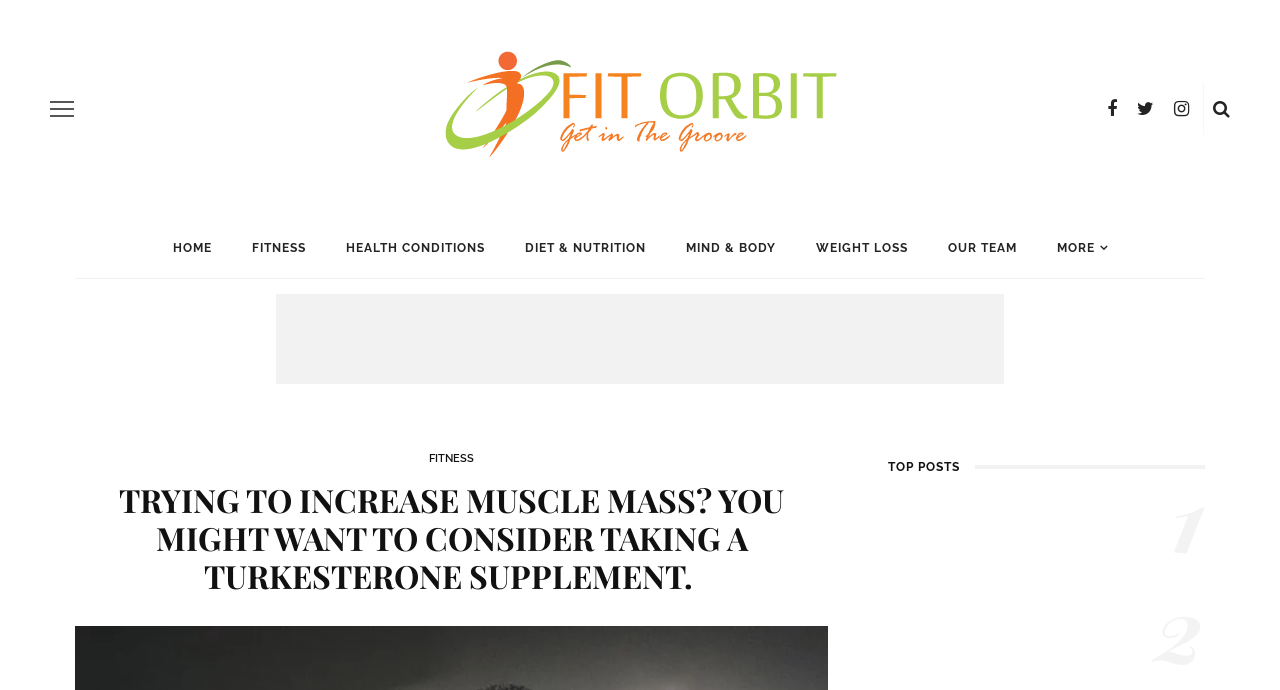Pinpoint the bounding box coordinates for the area that should be clicked to perform the following instruction: "Click on the FIT Orbit link".

[0.344, 0.065, 0.656, 0.239]